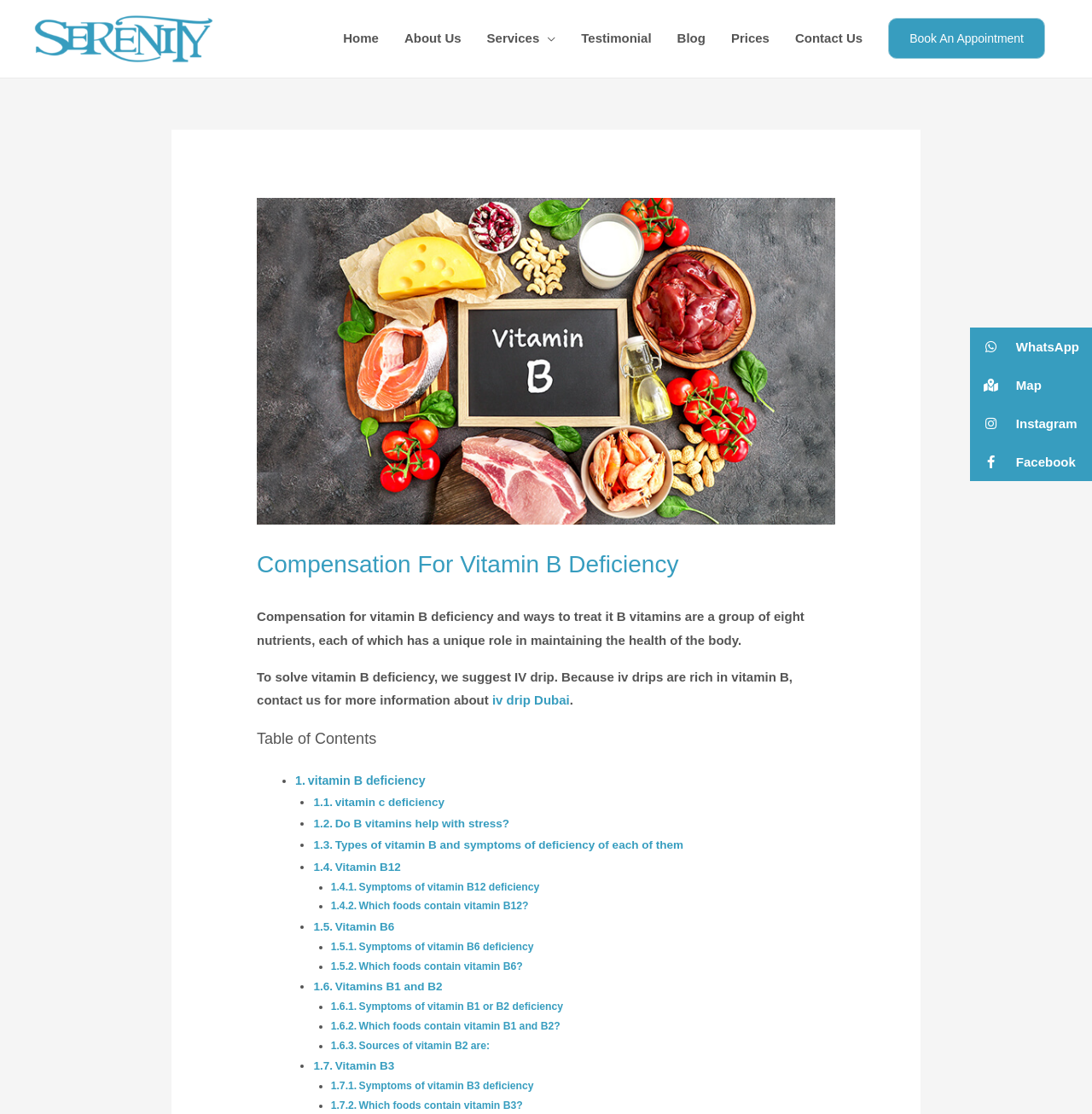How many types of vitamin B are mentioned?
Using the visual information, respond with a single word or phrase.

8